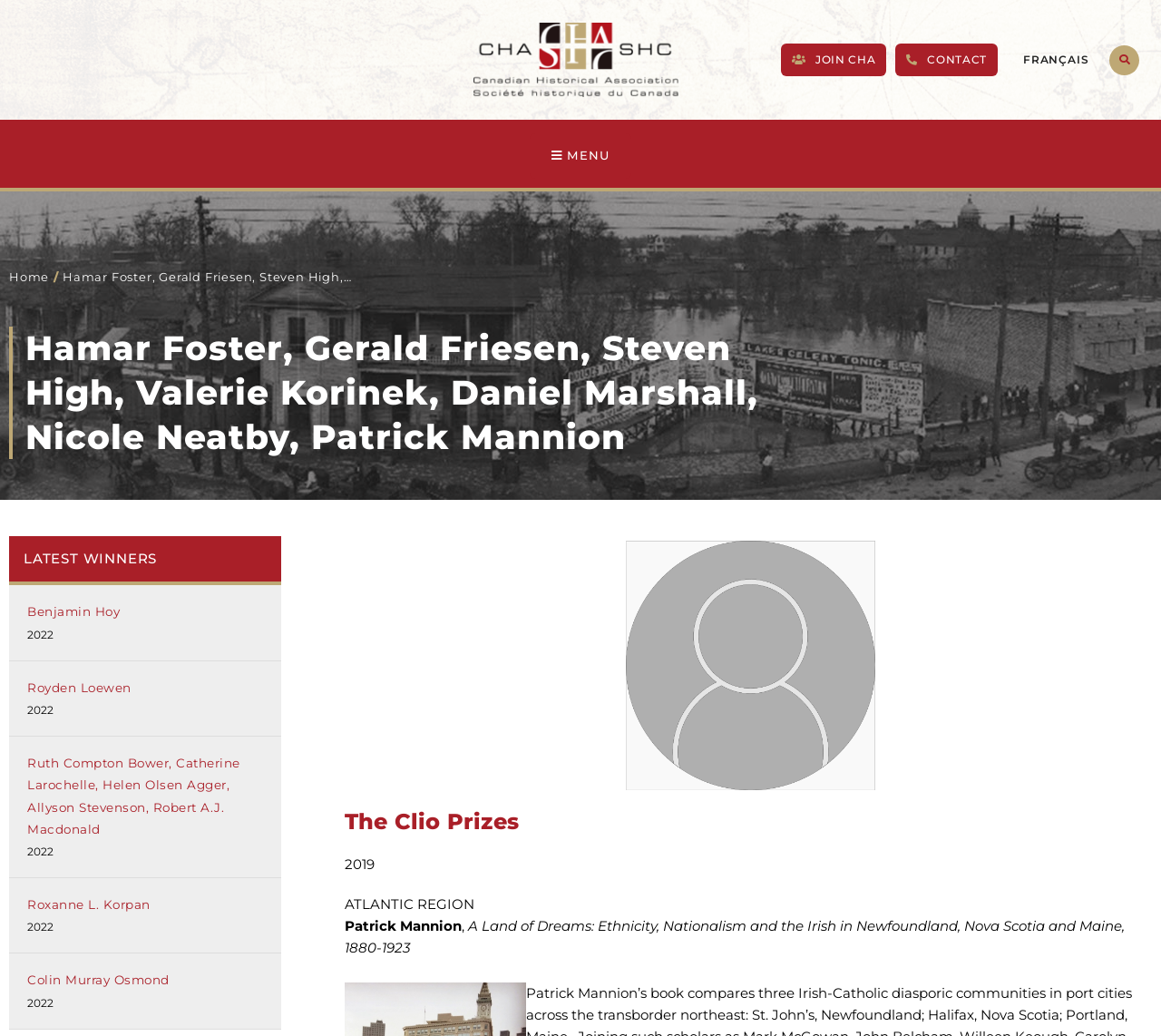Answer this question in one word or a short phrase: What is the name of the first winner listed?

Benjamin Hoy